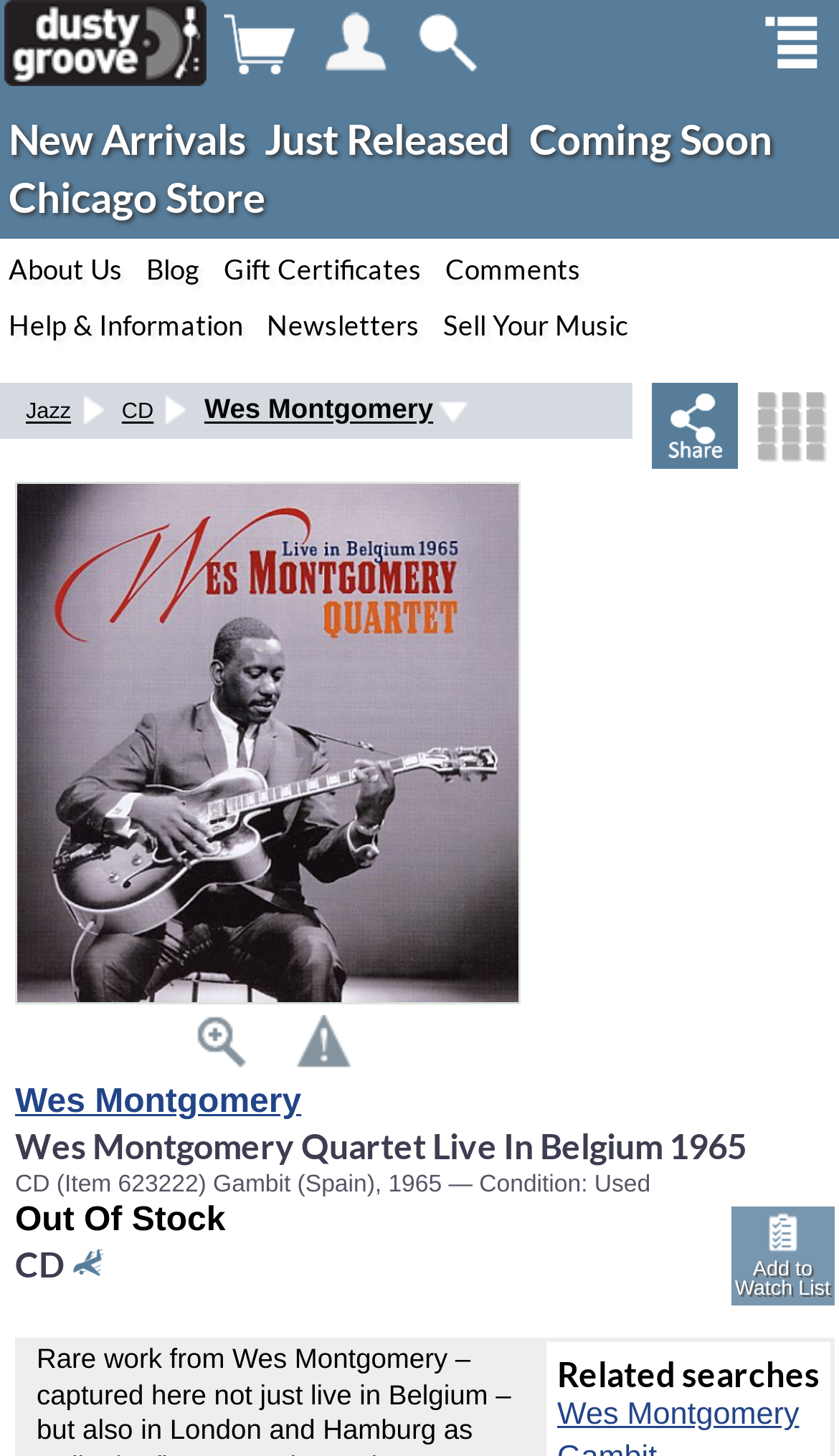Describe the webpage in detail, including text, images, and layout.

This webpage is about a music album, specifically Wes Montgomery's "Wes Montgomery Quartet Live In Belgium 1965" CD. At the top, there is a navigation bar with links to "Dusty Groove", a shopping cart, and a search button. Below the navigation bar, there are several links to different sections of the website, including "New Arrivals", "Just Released", and "Coming Soon".

On the left side of the page, there is a column with links to various categories, such as "Jazz" and "CD", which are related to the album being displayed. There is also a link to the artist, Wes Montgomery.

The main content of the page is dedicated to the album, with a large image of the CD cover art in the center. Below the image, there are links to "Enlarge" the image and a "Note" about the album. There is also a heading with the album title, followed by a description of the CD, including its condition and a link to add it to a watch list.

On the right side of the page, there is a section with a heading "Related searches", which includes a link to search for other albums by Wes Montgomery. At the bottom of the page, there is a notice that the album is "Out Of Stock".